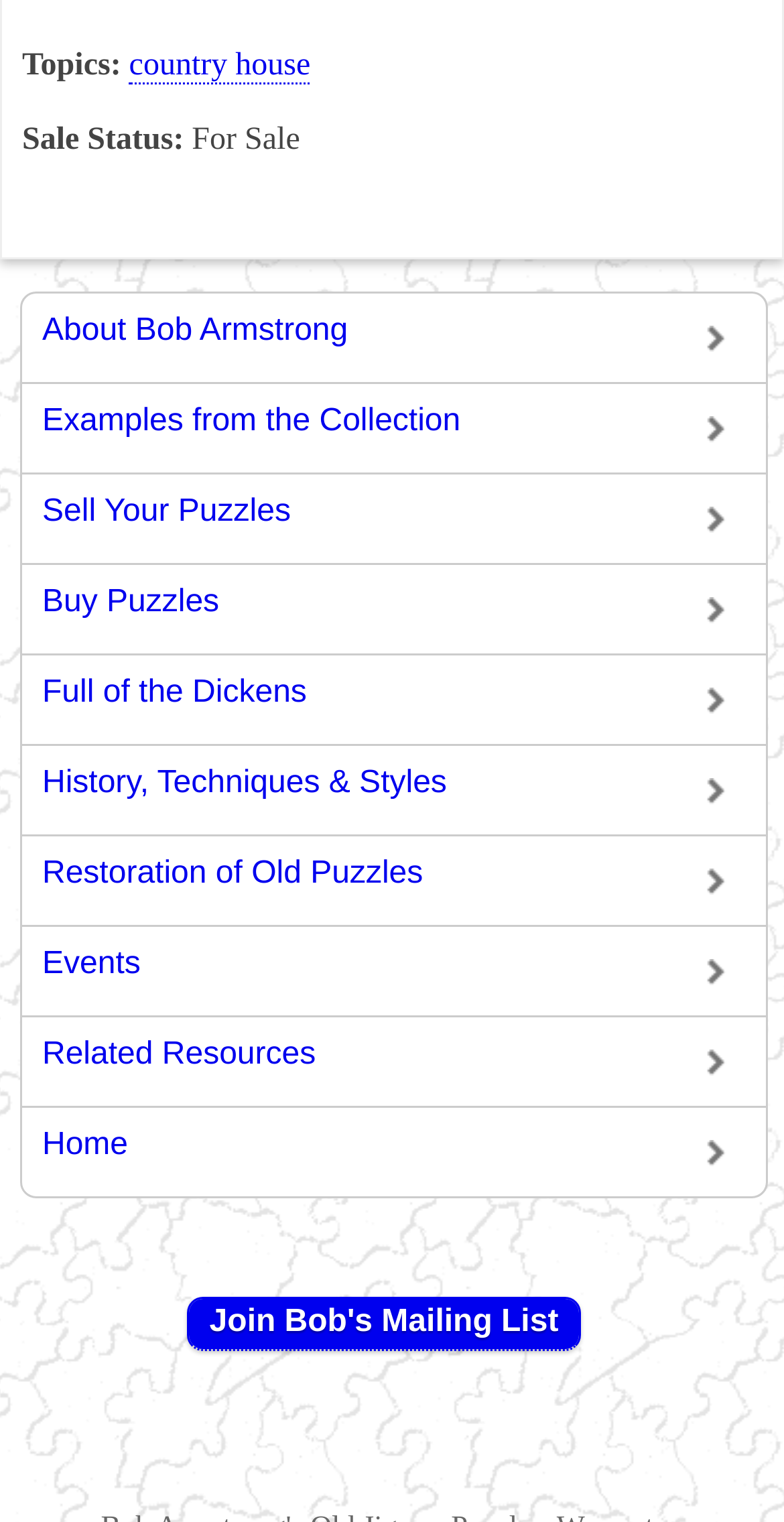Locate the coordinates of the bounding box for the clickable region that fulfills this instruction: "Buy puzzles".

[0.028, 0.372, 0.977, 0.43]